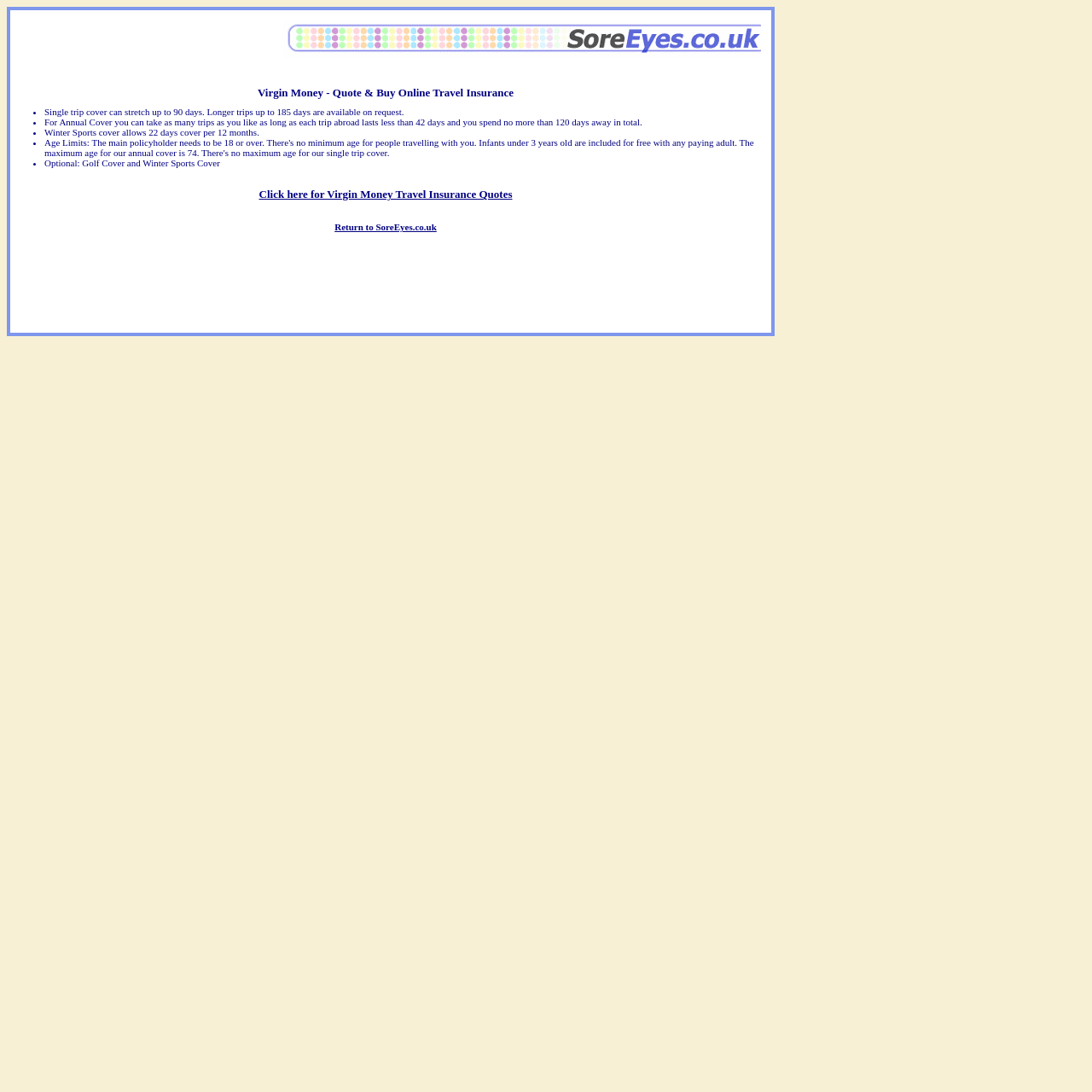Produce an extensive caption that describes everything on the webpage.

The webpage is about travel insurance quotes, specifically from Virgin Money. At the top, there is a logo of SoreEyes UK, accompanied by a link to the website. Below the logo, there is a heading that reads "Virgin Money - Quote & Buy Online Travel Insurance". 

Underneath the heading, there is a block of text that describes the travel insurance policy. The policy offers single trip cover up to 90 days, with the option to extend to 185 days upon request. Annual cover allows for multiple trips, as long as each trip lasts less than 42 days and the total time spent abroad is less than 120 days. The policy also includes Winter Sports cover, which allows for 22 days of coverage per 12 months. The text also mentions age limits, including a minimum age of 18 for the main policyholder and no maximum age for single trip cover.

To the right of the text, there are three bullet points, likely indicating optional features of the policy, such as Golf Cover and Winter Sports Cover. Below the text, there is a link to get a quote for Virgin Money Travel Insurance. Further down, there is another link to return to the SoreEyes.co.uk website.